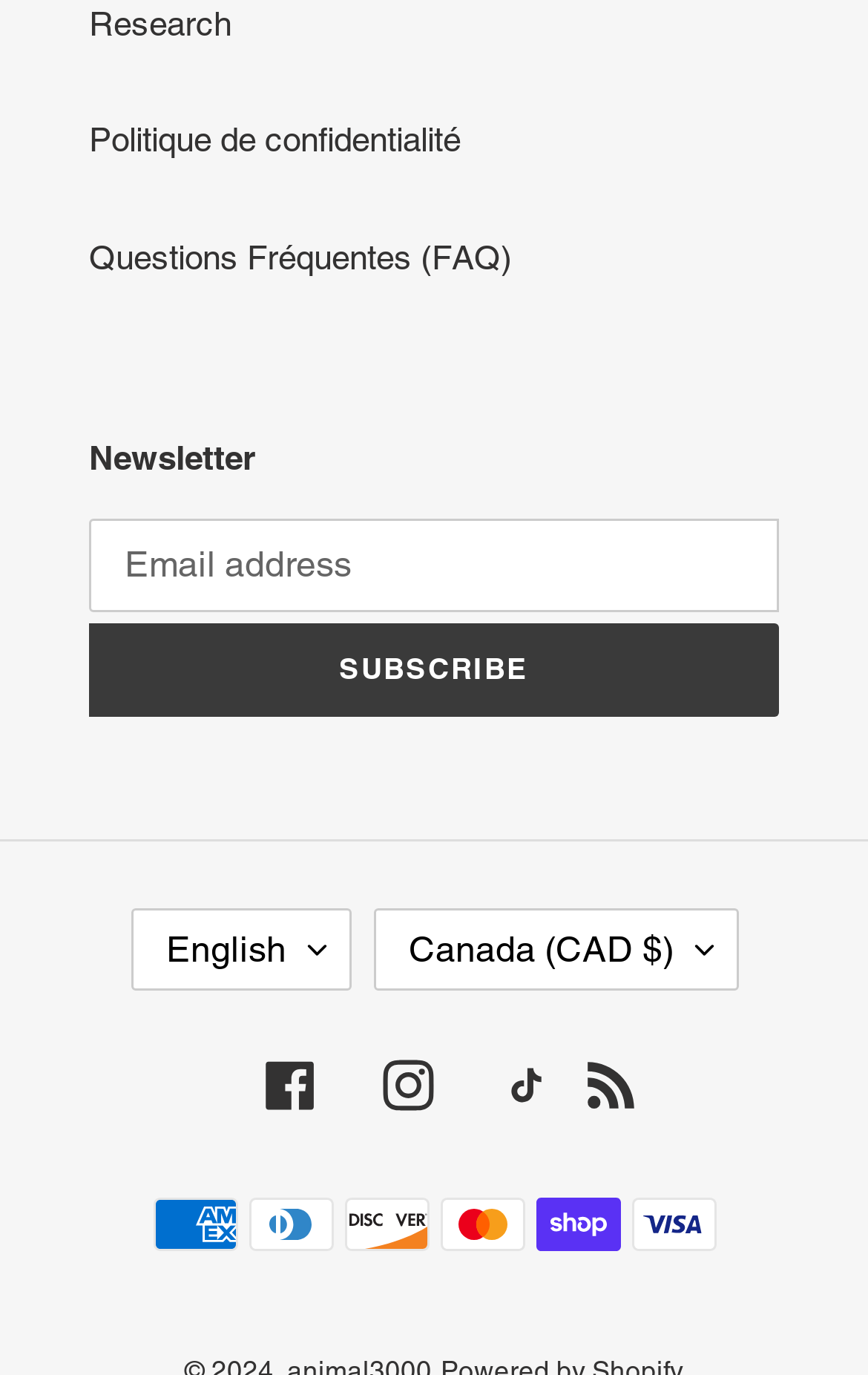Locate the bounding box of the UI element with the following description: "Tiktok TikTok".

[0.577, 0.769, 0.636, 0.807]